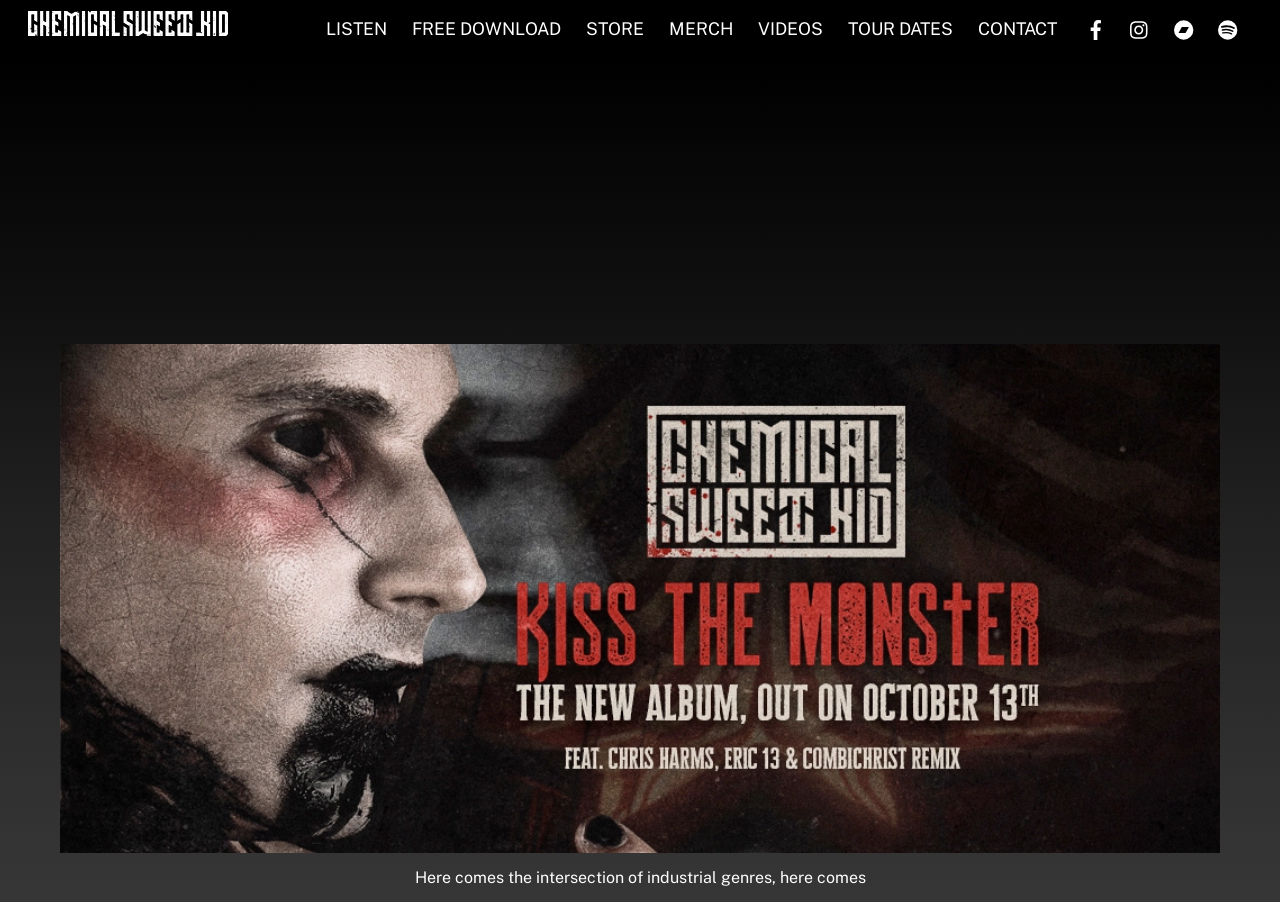Highlight the bounding box coordinates of the region I should click on to meet the following instruction: "download Chemical Sweet Kid's music for free".

[0.314, 0.006, 0.447, 0.058]